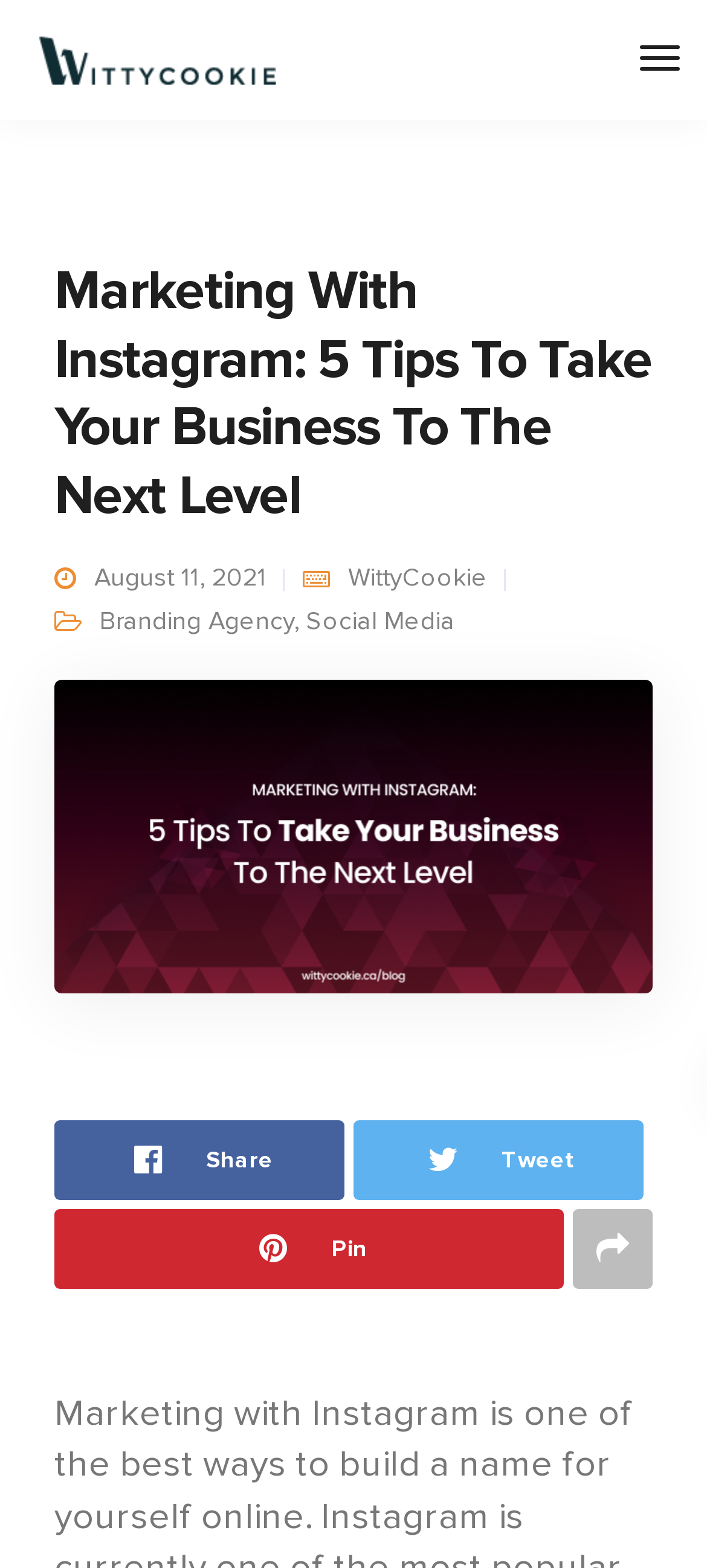What is the name of the branding agency?
Give a detailed response to the question by analyzing the screenshot.

The name of the branding agency can be found in the link with the text 'WittyCookie' which is located at the top of the webpage, and also in the link with the text 'Branding Agency' which is located below the main heading.